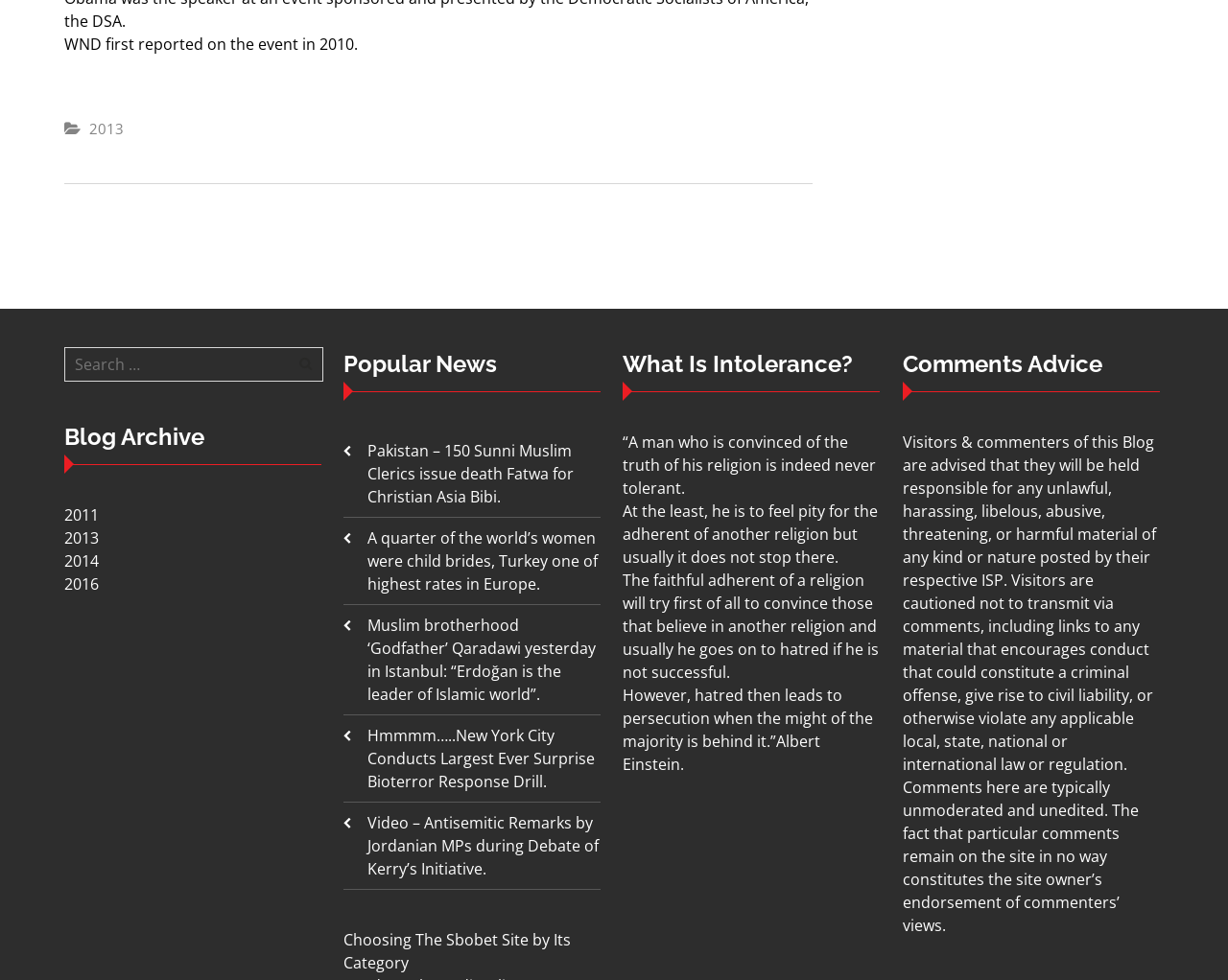Can you specify the bounding box coordinates for the region that should be clicked to fulfill this instruction: "Learn what intolerance is".

[0.507, 0.44, 0.714, 0.509]